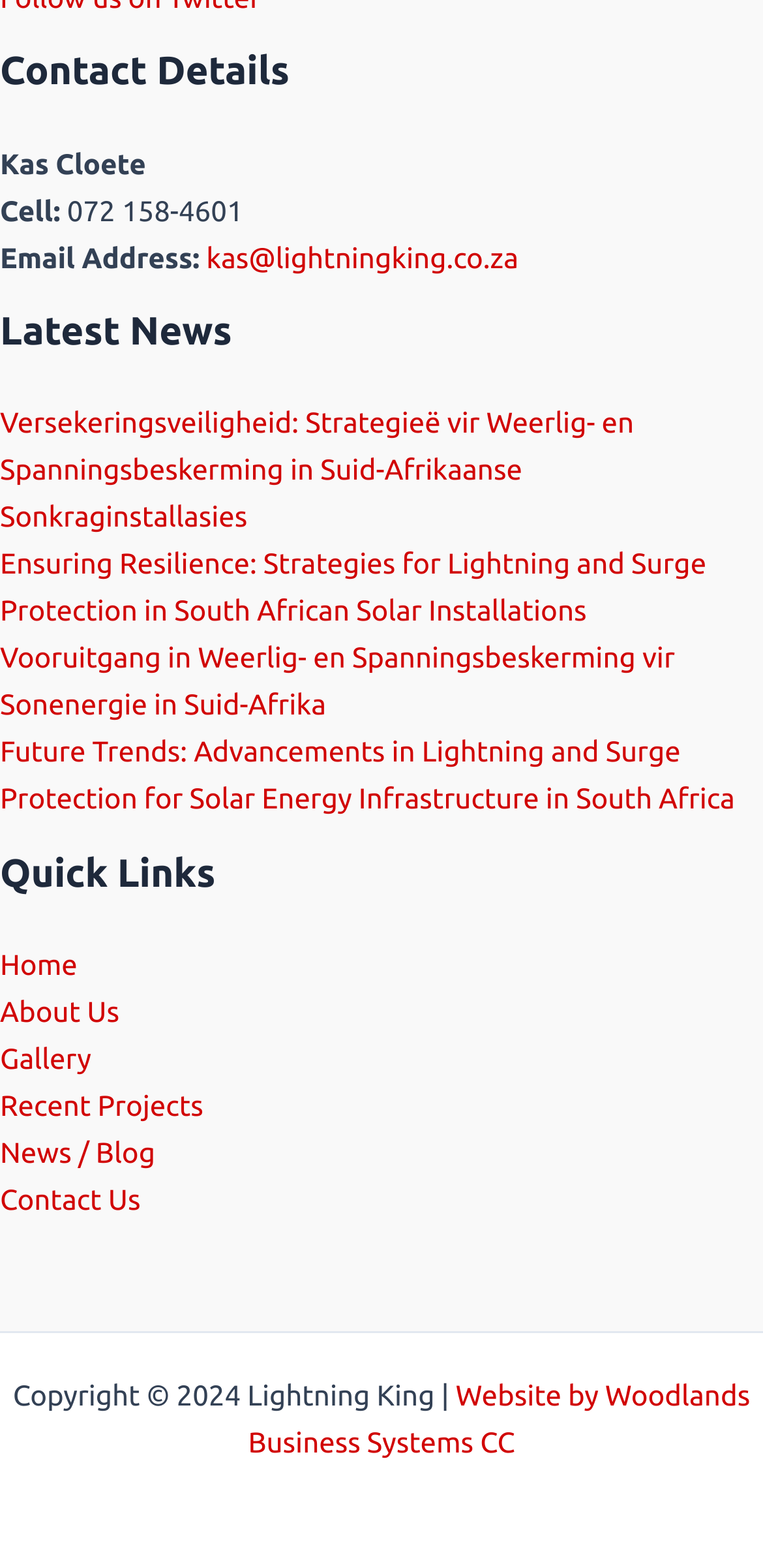Locate the bounding box coordinates of the element you need to click to accomplish the task described by this instruction: "Read latest news".

[0.0, 0.255, 1.0, 0.525]